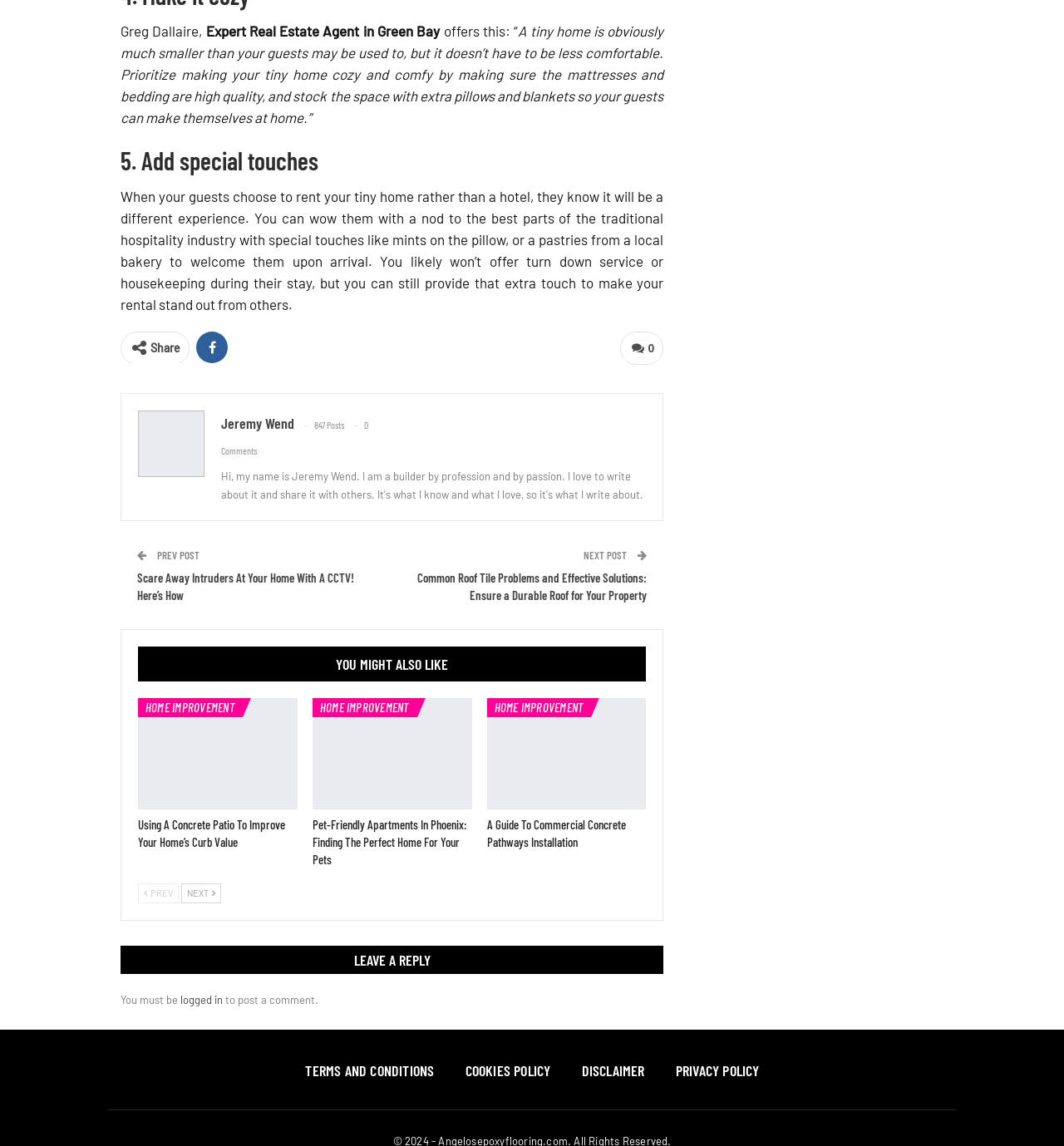Respond to the following question using a concise word or phrase: 
What is the category of the links at the bottom of the webpage?

HOME IMPROVEMENT